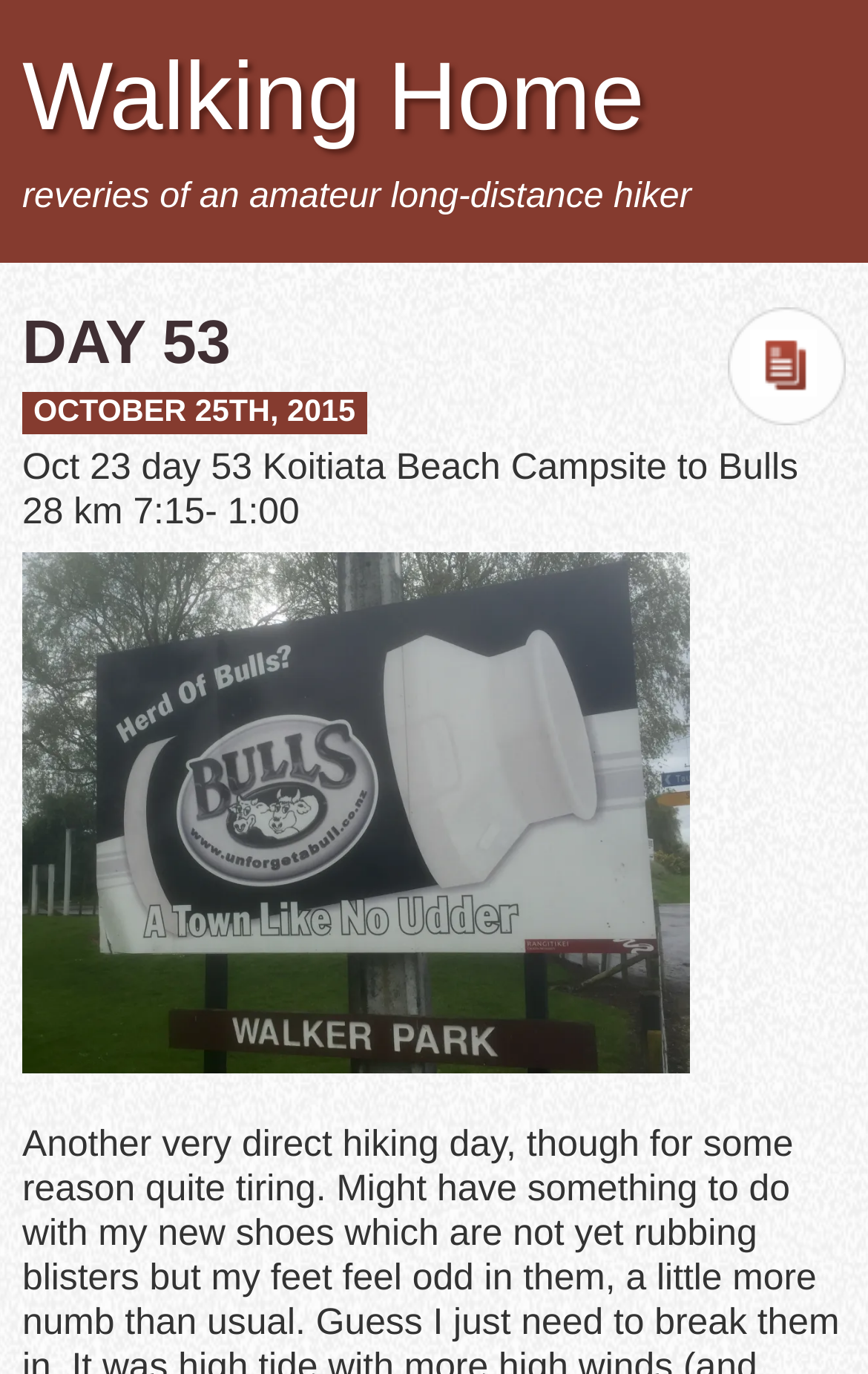What is the date of the hiking day?
Identify the answer in the screenshot and reply with a single word or phrase.

Oct 23